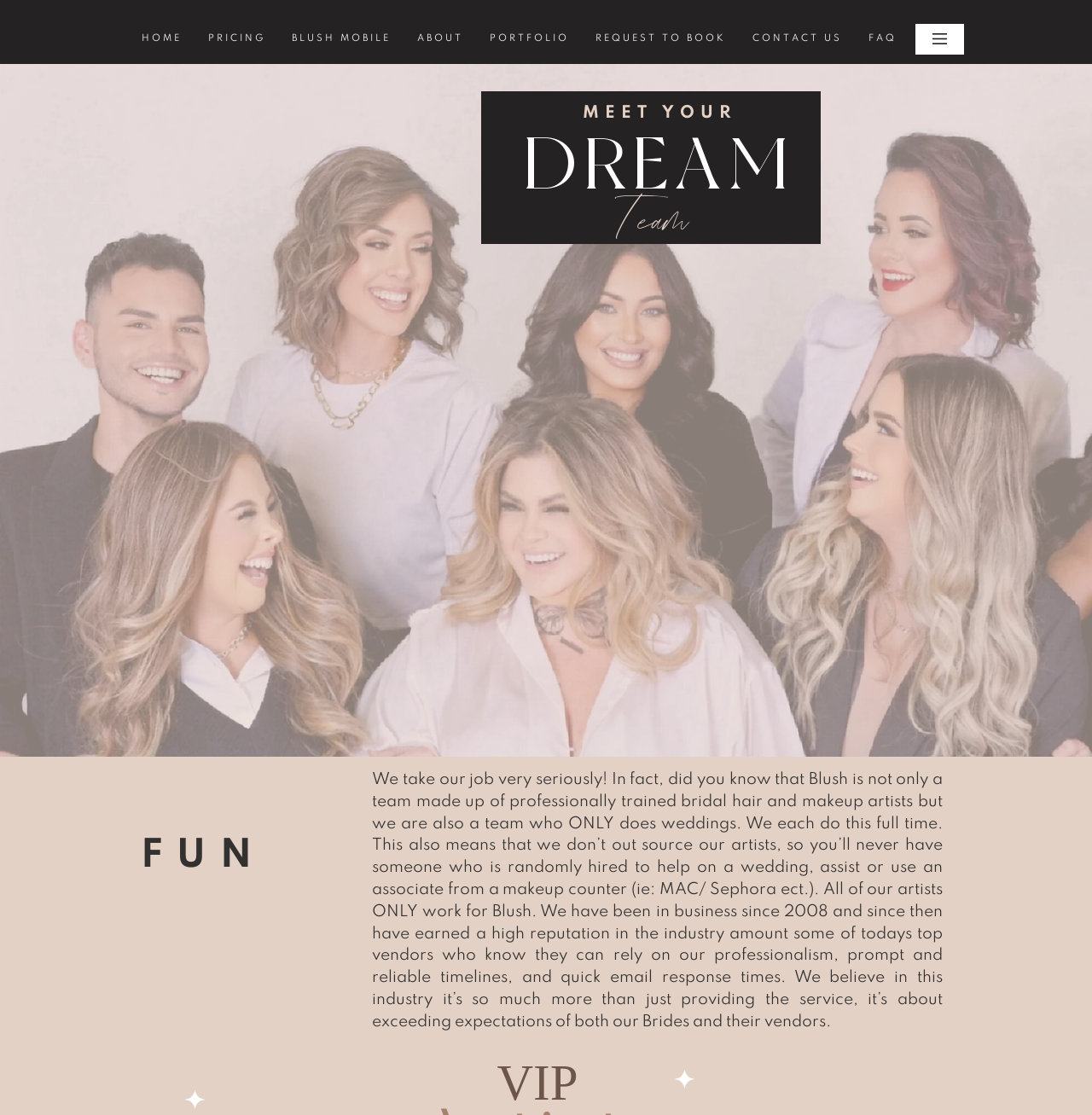How many navigation links are there?
Please provide a single word or phrase as your answer based on the screenshot.

9